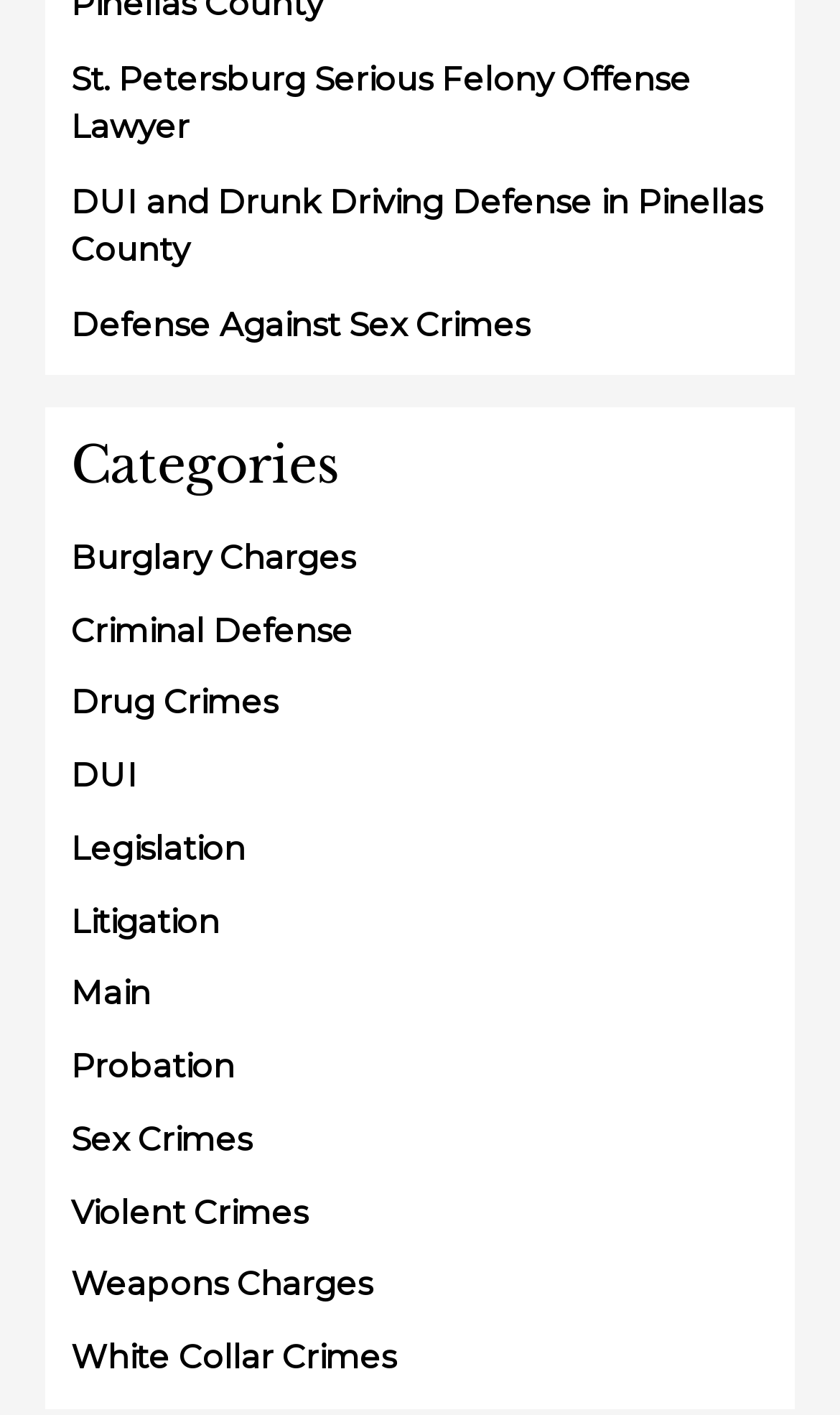Look at the image and write a detailed answer to the question: 
Is this webpage specific to a particular location?

This webpage appears to be specific to Pinellas County, as indicated by the link to 'DUI and Drunk Driving Defense in Pinellas County'.